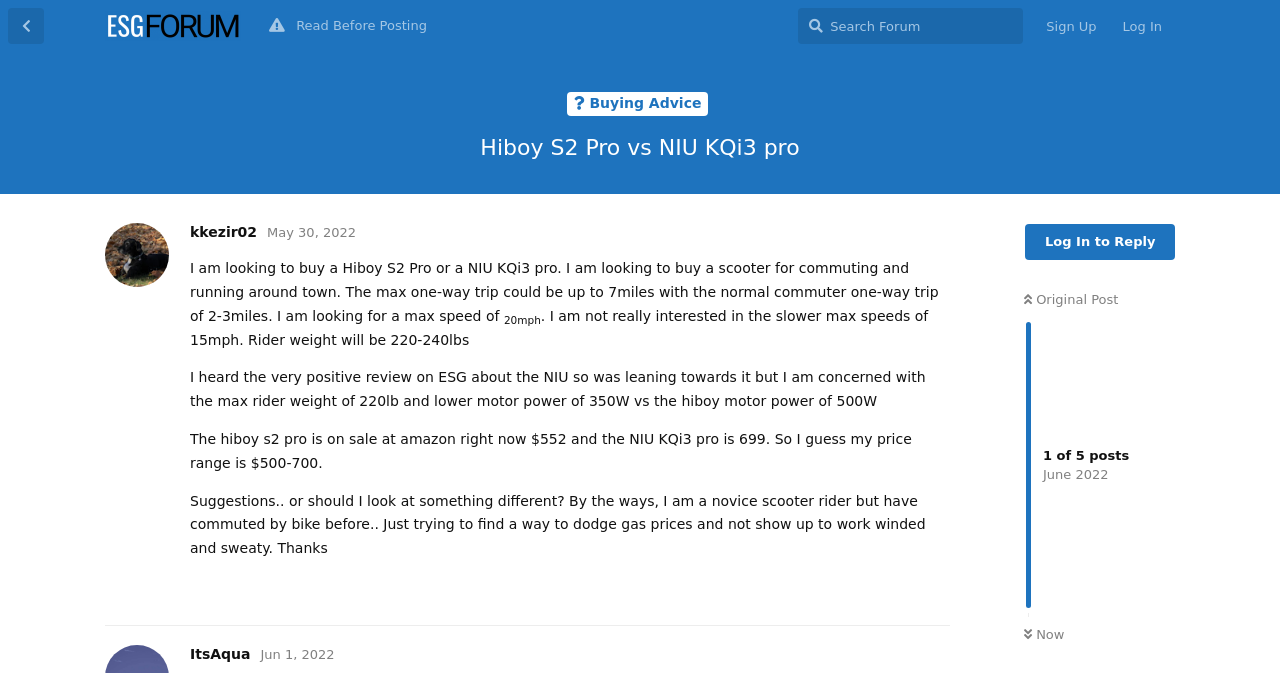Please specify the bounding box coordinates in the format (top-left x, top-left y, bottom-right x, bottom-right y), with all values as floating point numbers between 0 and 1. Identify the bounding box of the UI element described by: ItsAqua

[0.148, 0.96, 0.196, 0.984]